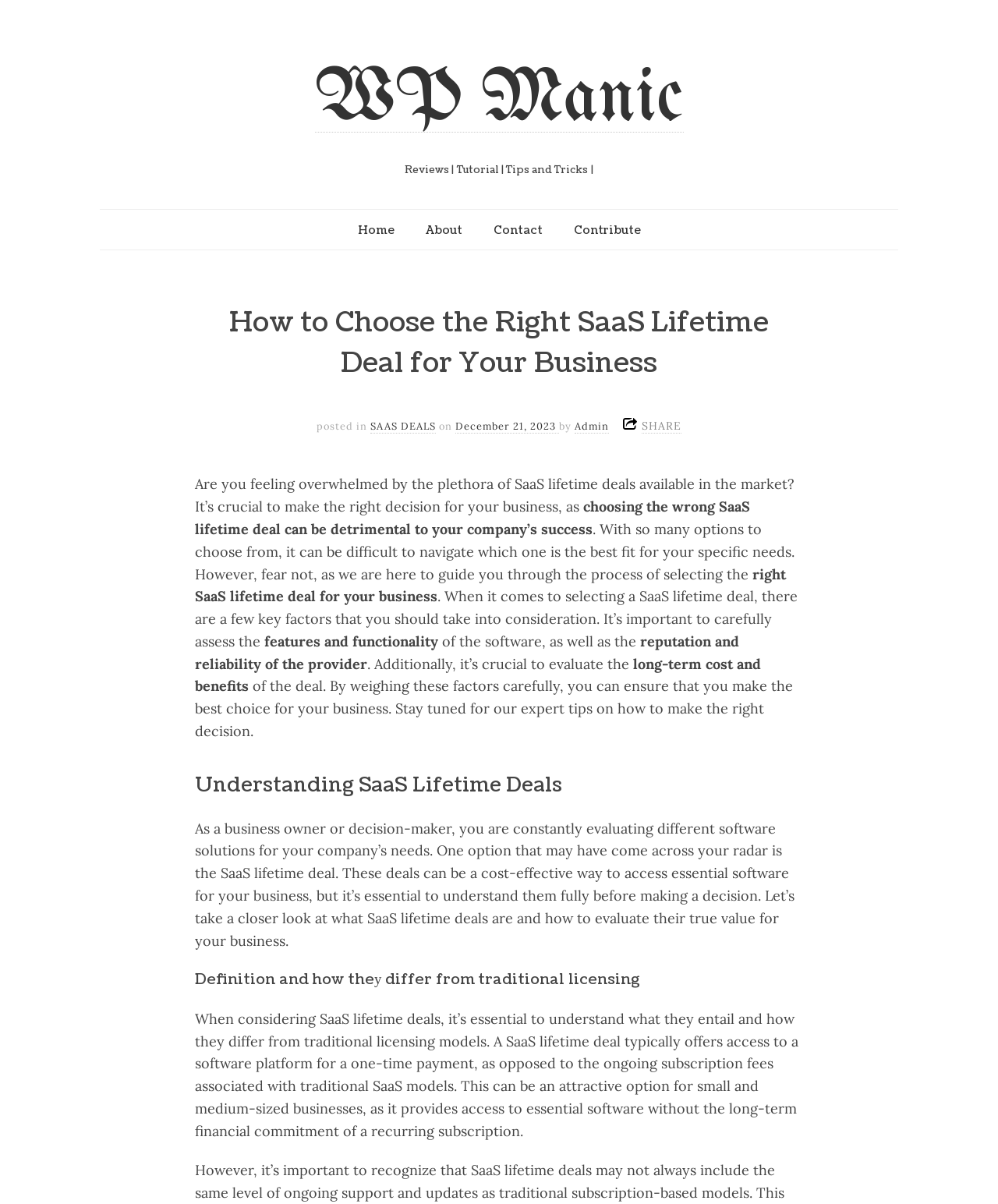Please identify the bounding box coordinates of the area that needs to be clicked to fulfill the following instruction: "Contact the 'Admin'."

[0.575, 0.349, 0.61, 0.36]